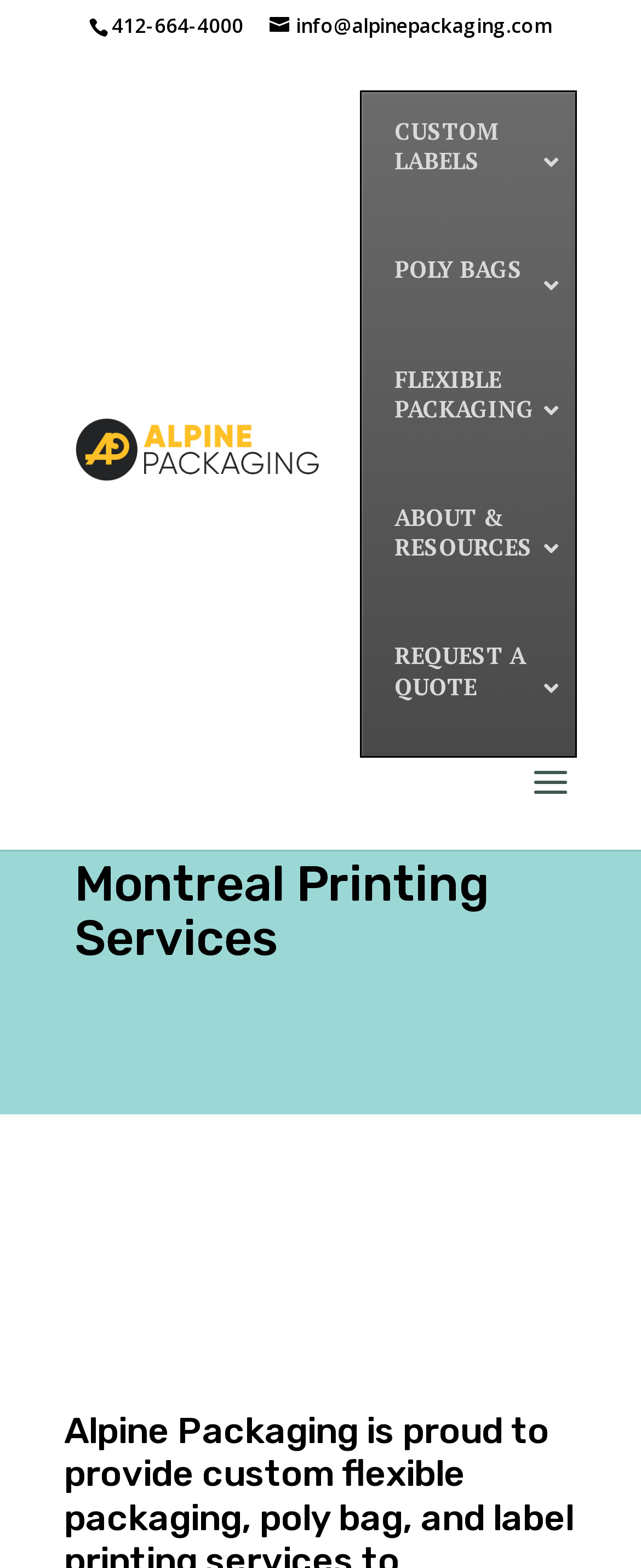Using the information in the image, could you please answer the following question in detail:
What is the phone number of Alpine Packaging?

I found the phone number by looking at the top section of the webpage, where the contact information is usually displayed. The phone number is written in a static text element.